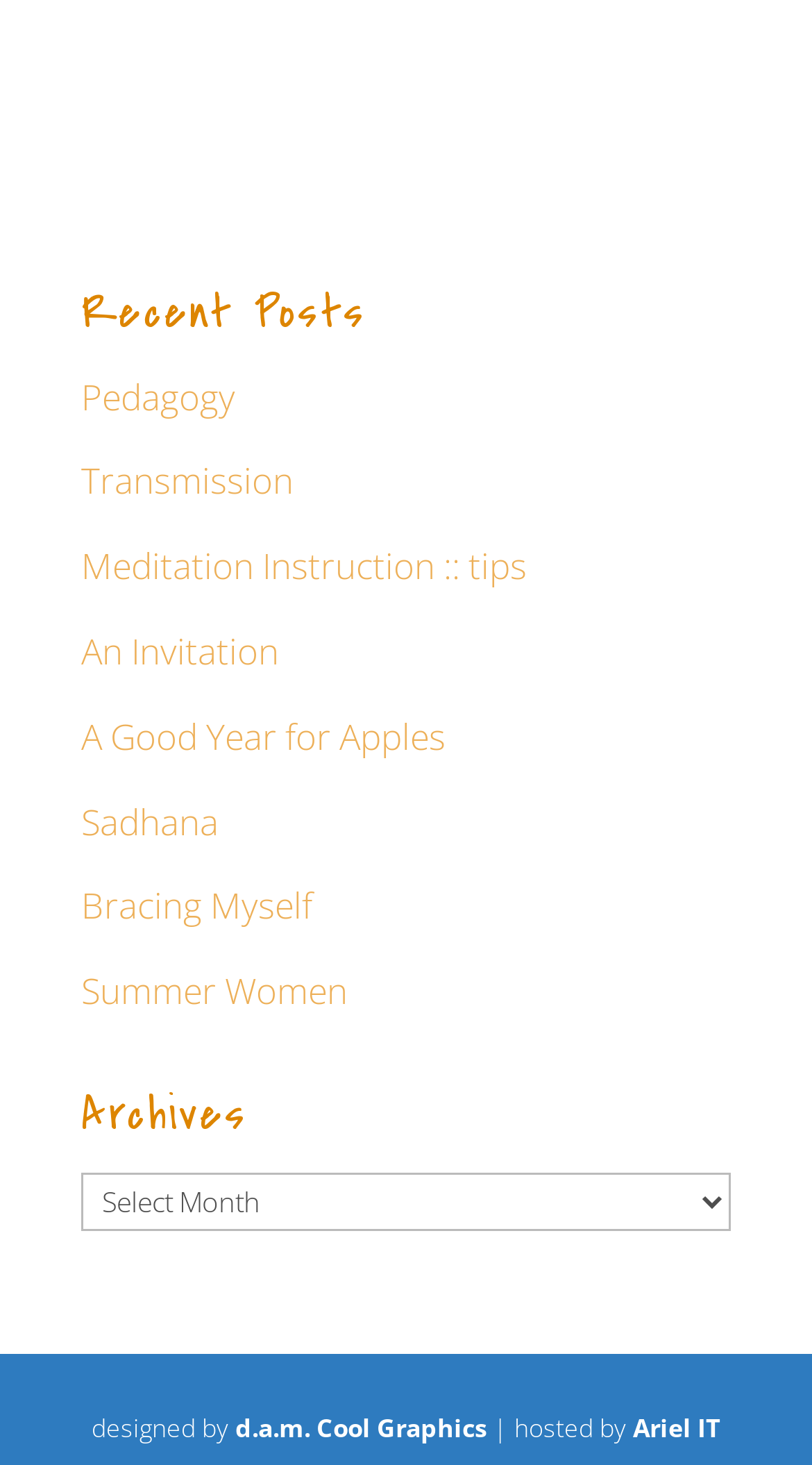Find the bounding box coordinates of the element to click in order to complete the given instruction: "view recent posts."

[0.1, 0.195, 0.9, 0.248]